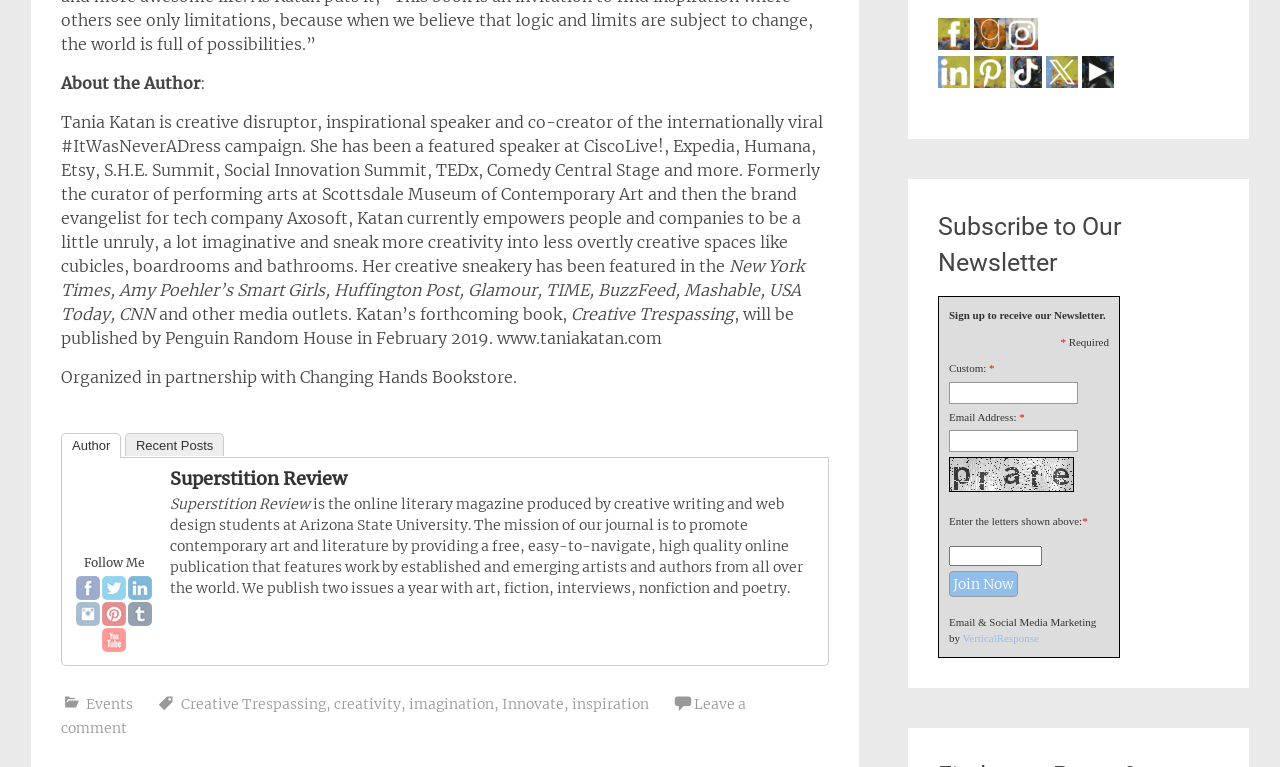What is the purpose of the 'Join Now' button?
Provide an in-depth answer to the question, covering all aspects.

The 'Join Now' button is located below the newsletter subscription form, which suggests that its purpose is to submit the form and subscribe to the newsletter.